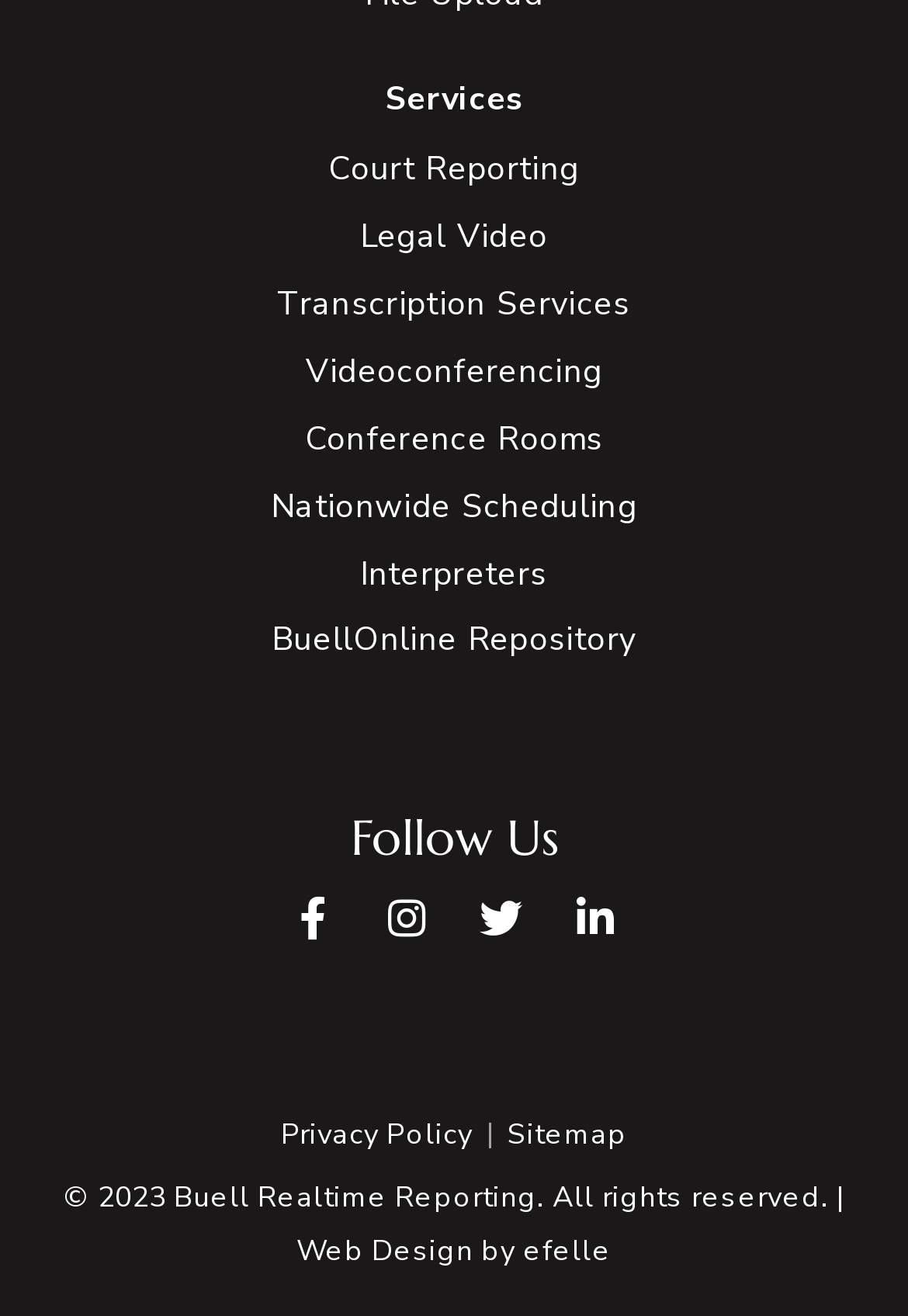Find the bounding box coordinates of the element to click in order to complete the given instruction: "Go to BuellOnline Repository."

[0.299, 0.466, 0.701, 0.508]